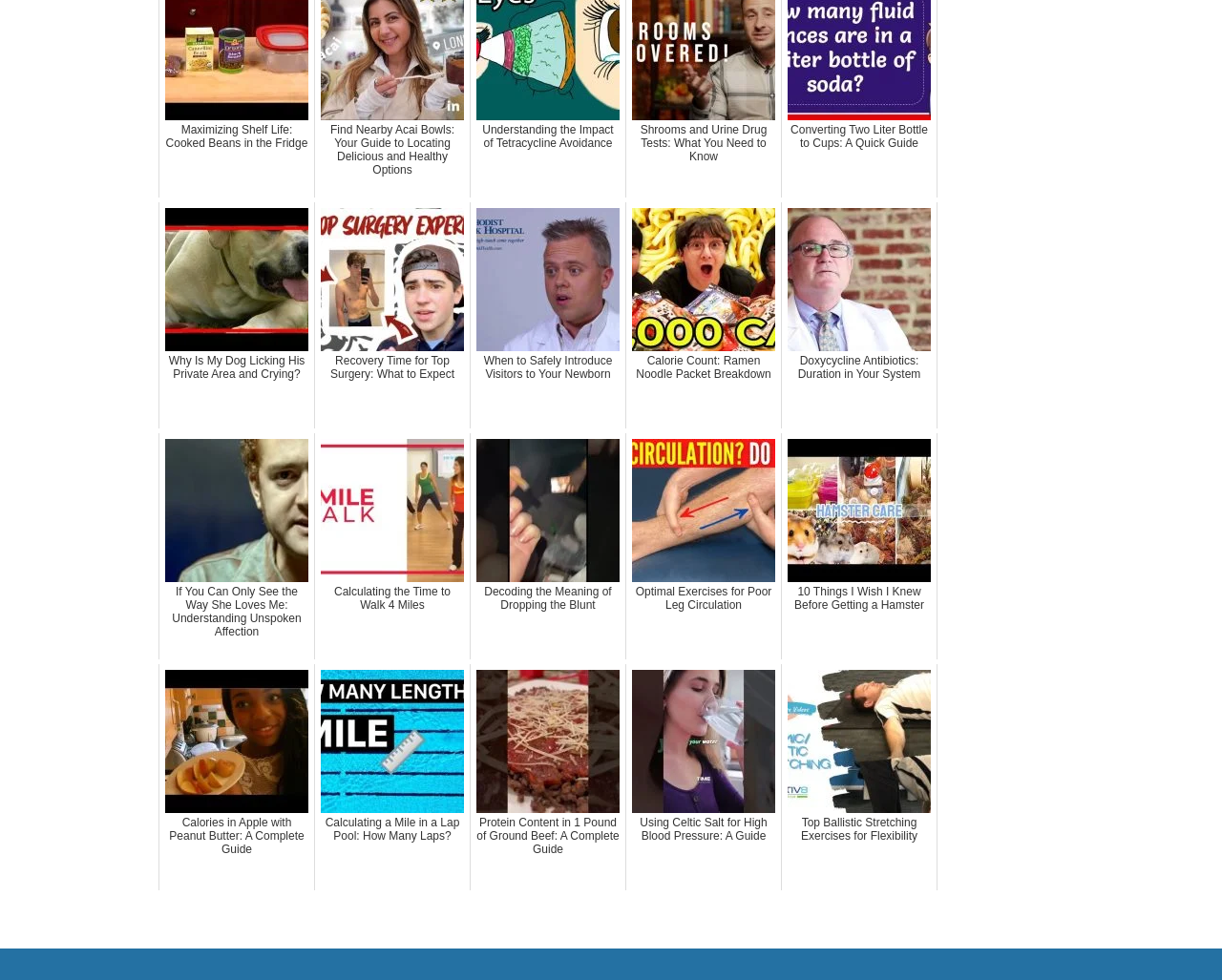What is the topic of the first link?
Answer the question with a thorough and detailed explanation.

The first link has the text 'Why Is My Dog Licking His Private Area and Crying?' which suggests that the topic is related to dog behavior, specifically a common issue that dog owners may face.